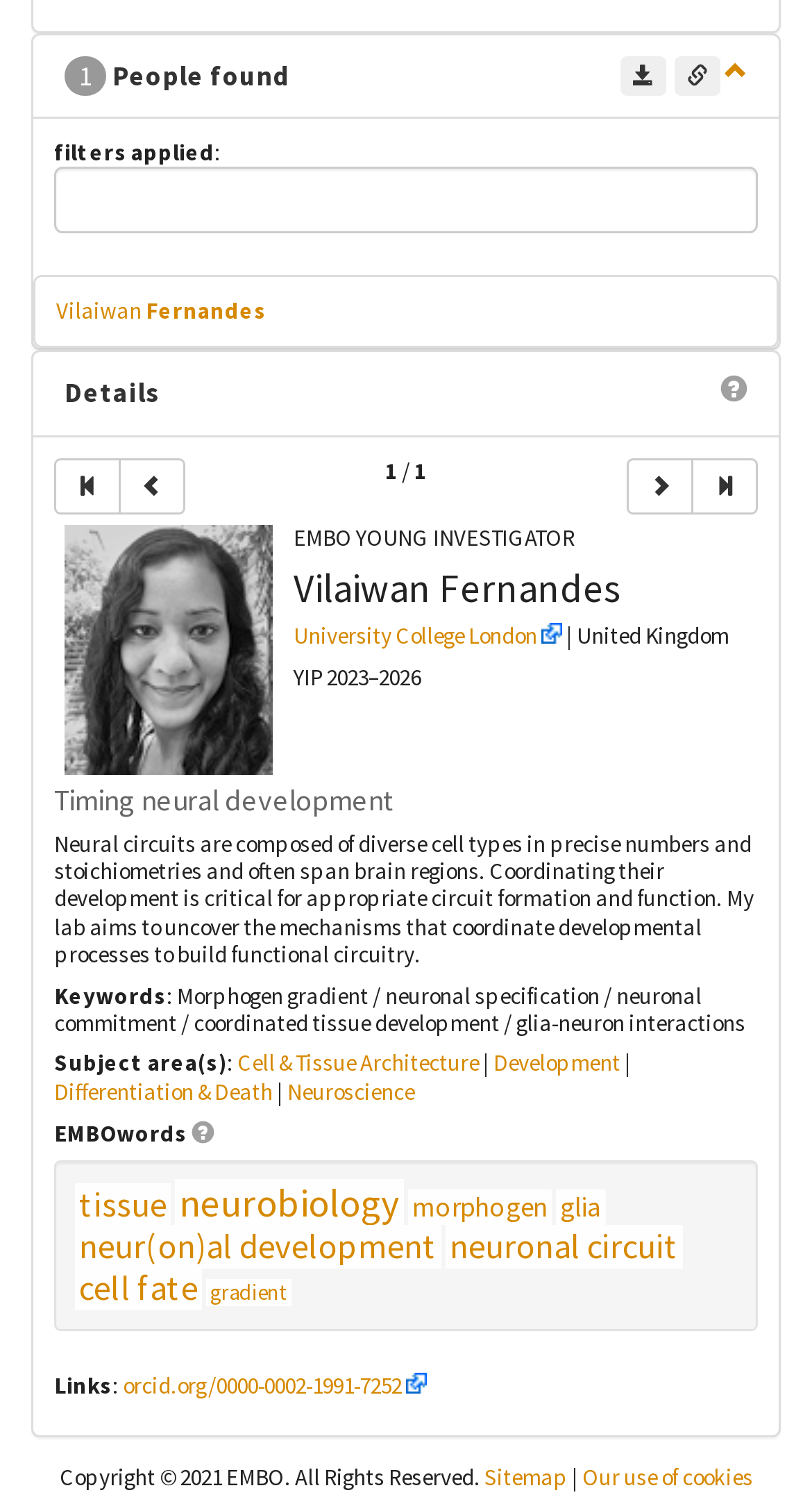Please find the bounding box coordinates of the element that must be clicked to perform the given instruction: "Read more about EMBO YOUNG INVESTIGATOR". The coordinates should be four float numbers from 0 to 1, i.e., [left, top, right, bottom].

[0.362, 0.348, 0.708, 0.367]